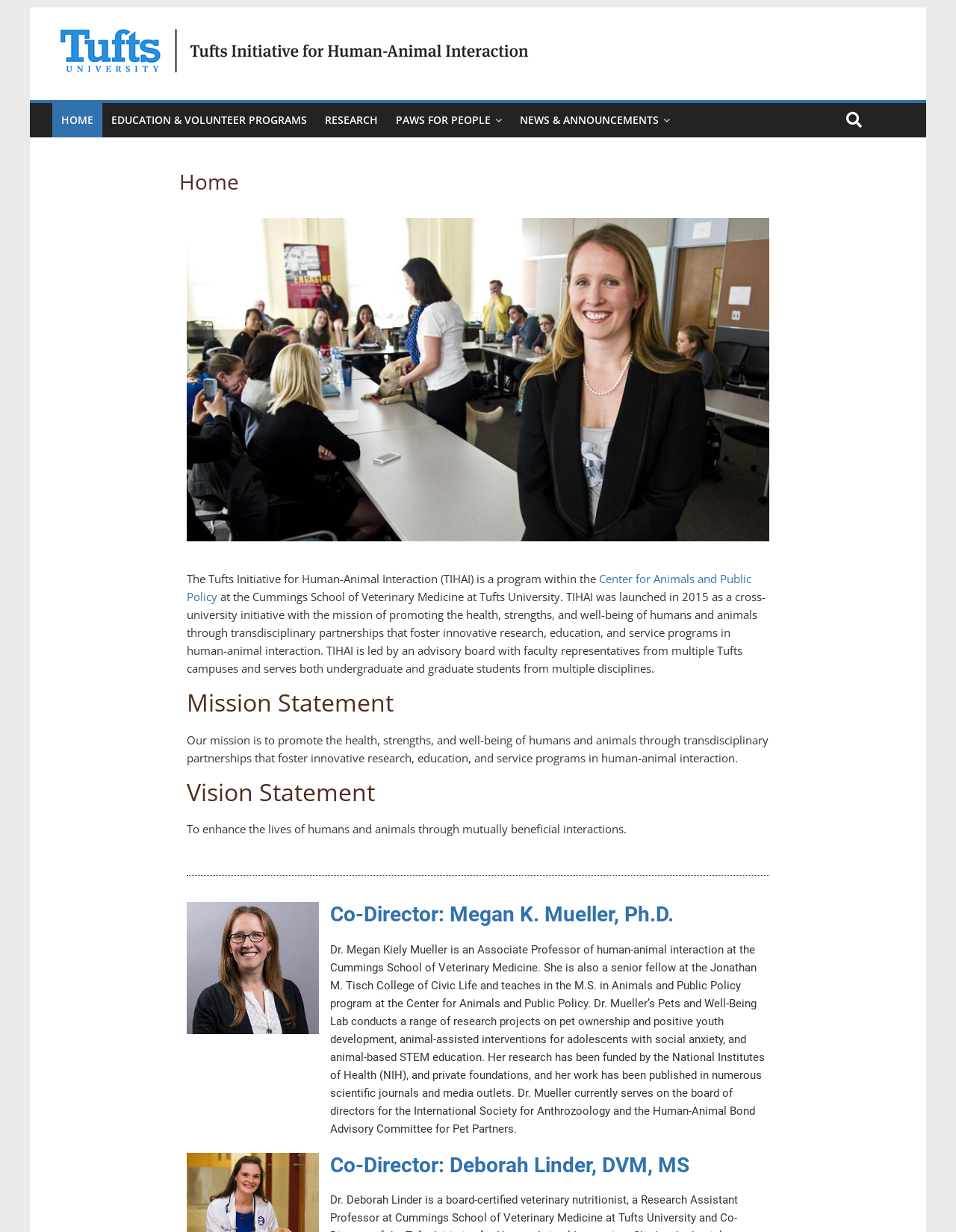Answer the question using only one word or a concise phrase: What is the mission of TIHAI?

Promote health, strengths, and well-being of humans and animals